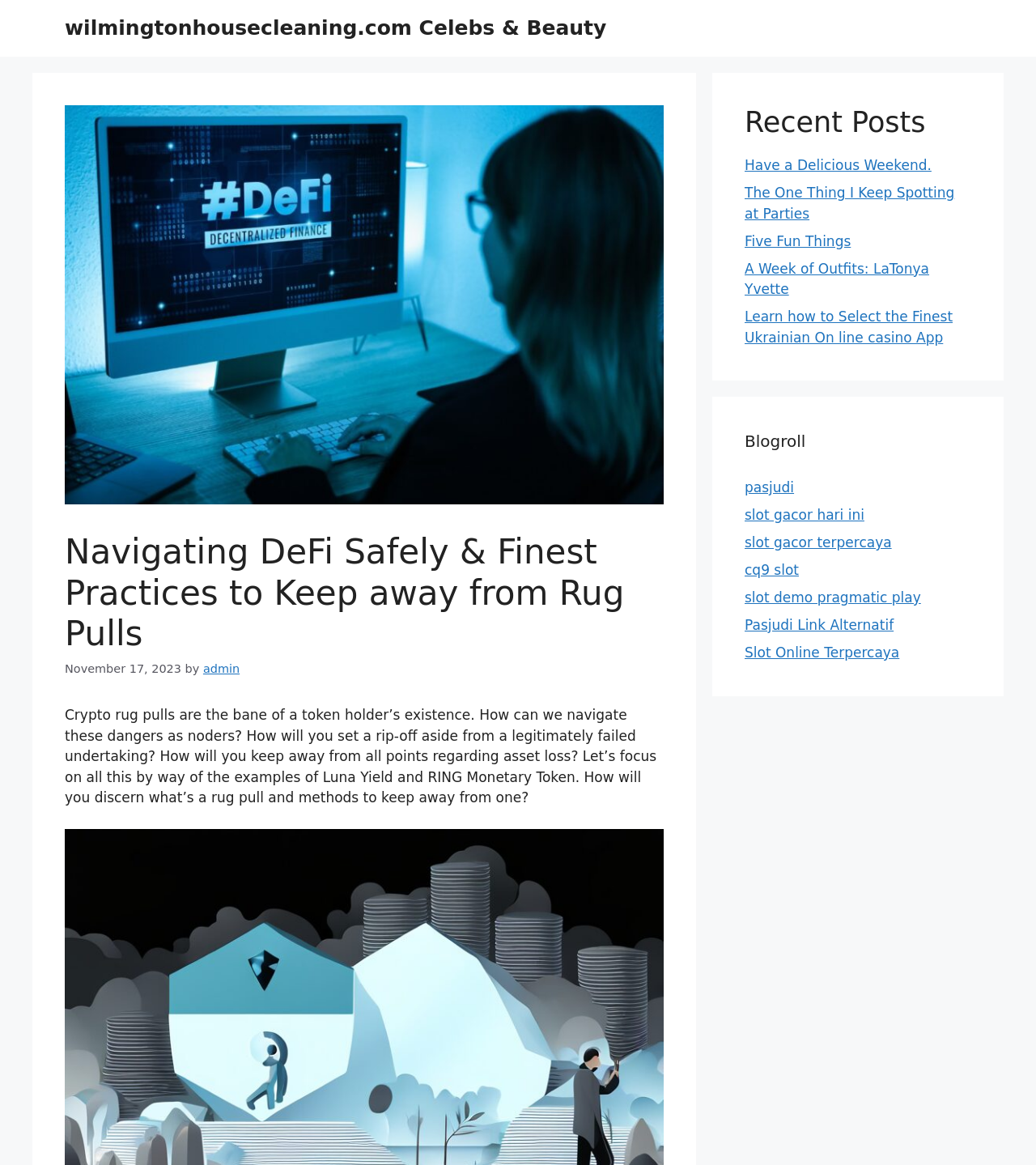Bounding box coordinates are specified in the format (top-left x, top-left y, bottom-right x, bottom-right y). All values are floating point numbers bounded between 0 and 1. Please provide the bounding box coordinate of the region this sentence describes: cq9 slot

[0.719, 0.482, 0.771, 0.496]